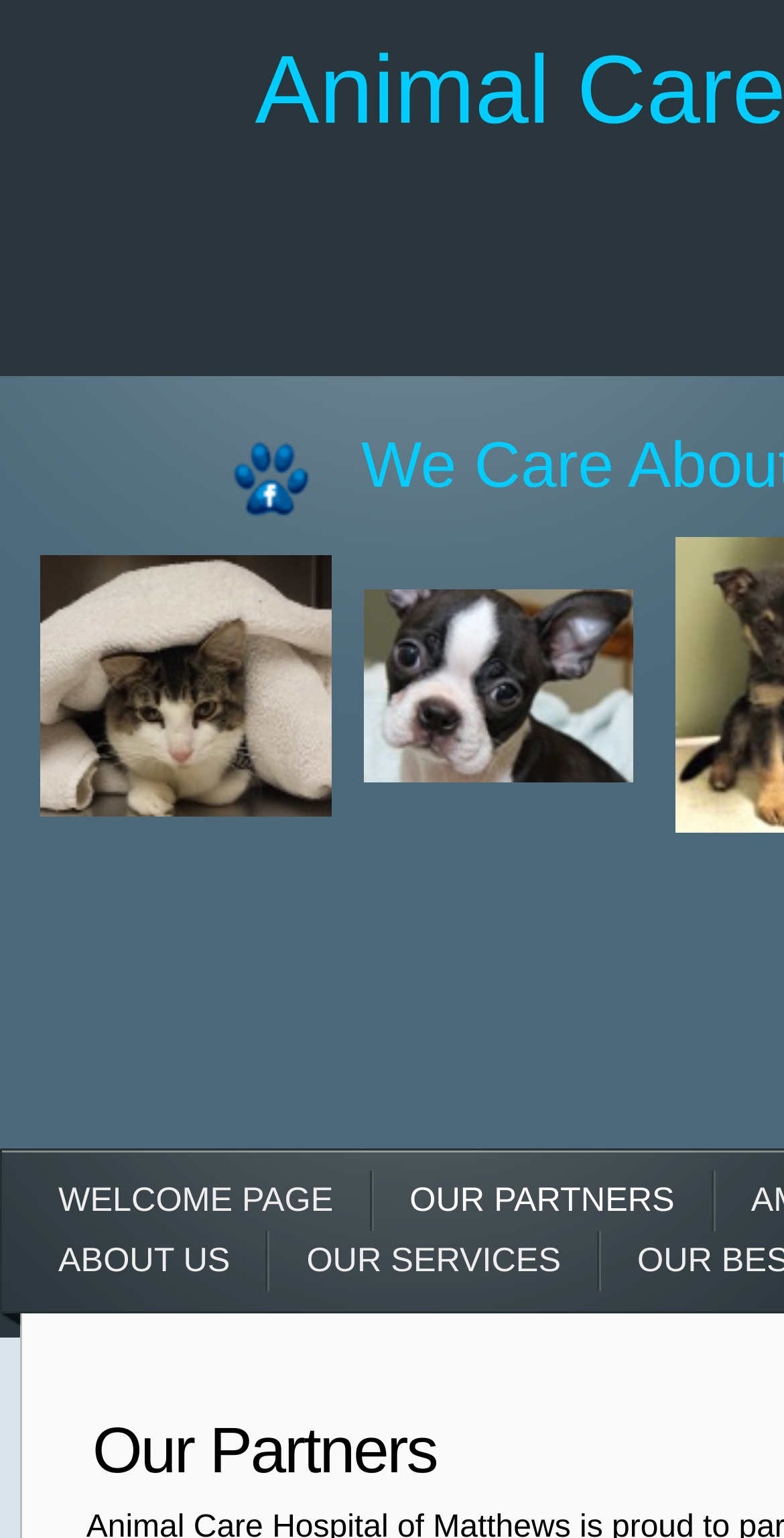Provide a short, one-word or phrase answer to the question below:
What is the image on the top right?

olivexsmall